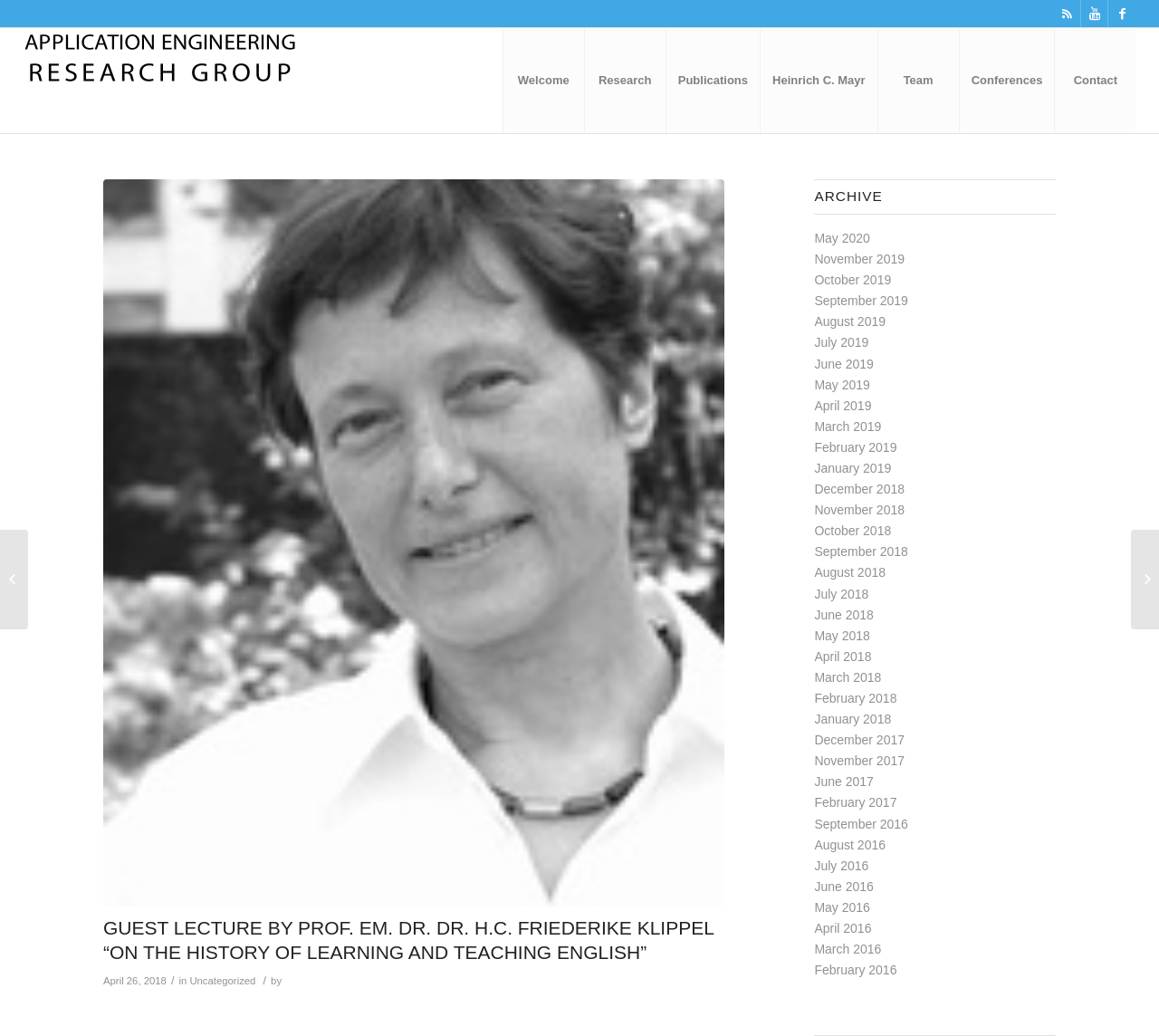Offer an extensive depiction of the webpage and its key elements.

This webpage appears to be a blog or news website, with a focus on academic events and lectures. At the top of the page, there is a navigation menu with links to various sections, including "Welcome", "Research", "Publications", "Team", "Conferences", and "Contact". 

Below the navigation menu, there is a prominent heading that reads "GUEST LECTURE BY PROF. EM. DR. DR. H.C. FRIEDERIKE KLIPPEL “ON THE HISTORY OF LEARNING AND TEACHING ENGLISH”", which suggests that the main content of the page is related to this lecture. The lecture is dated April 26, 2018, and is categorized under "Uncategorized".

To the right of the lecture heading, there is a section titled "ARCHIVE", which contains a list of links to archived content, organized by month and year, from May 2020 to February 2016.

On the left side of the page, there are two links to other lectures or events, one titled "Guest Lecture by Prof. Dr. Pete Porter “Screen Stories and Moral Codes: It...”" and another titled "Austria Cyber Security Challenge 2018 – National Open Championship".

There are also several hidden links at the top of the page, represented by icons, which are not visible to the user.